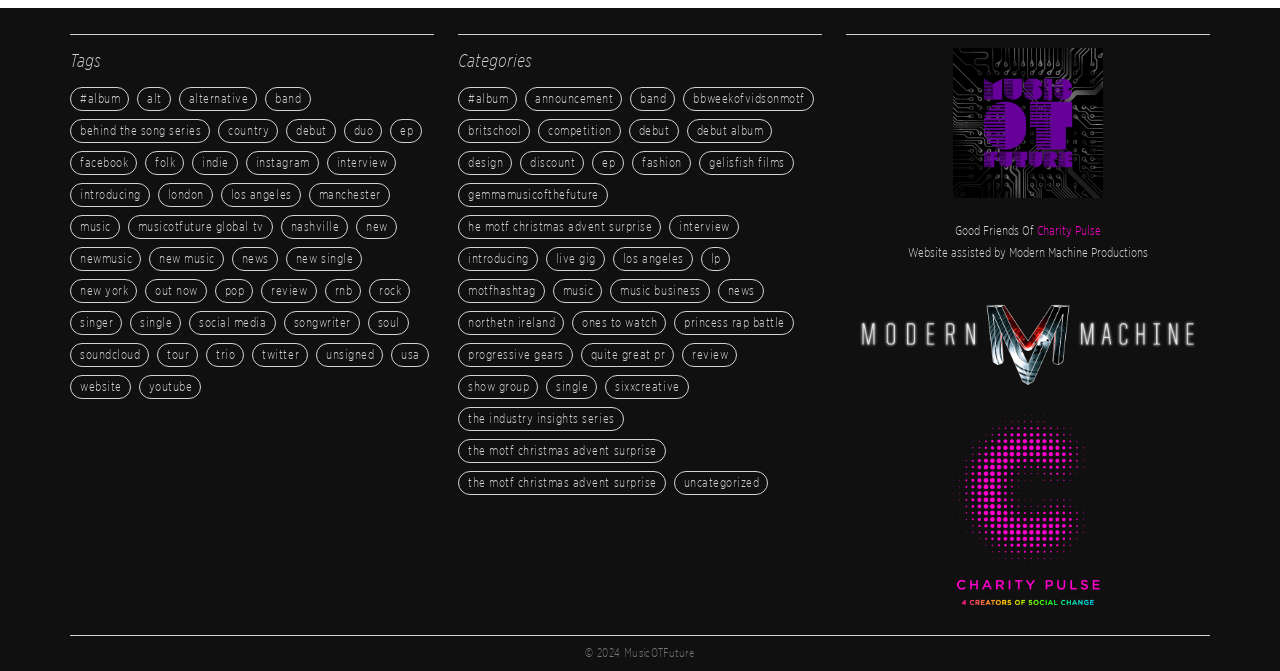Use a single word or phrase to answer the question: How many items are in the 'New Music' category?

1,768